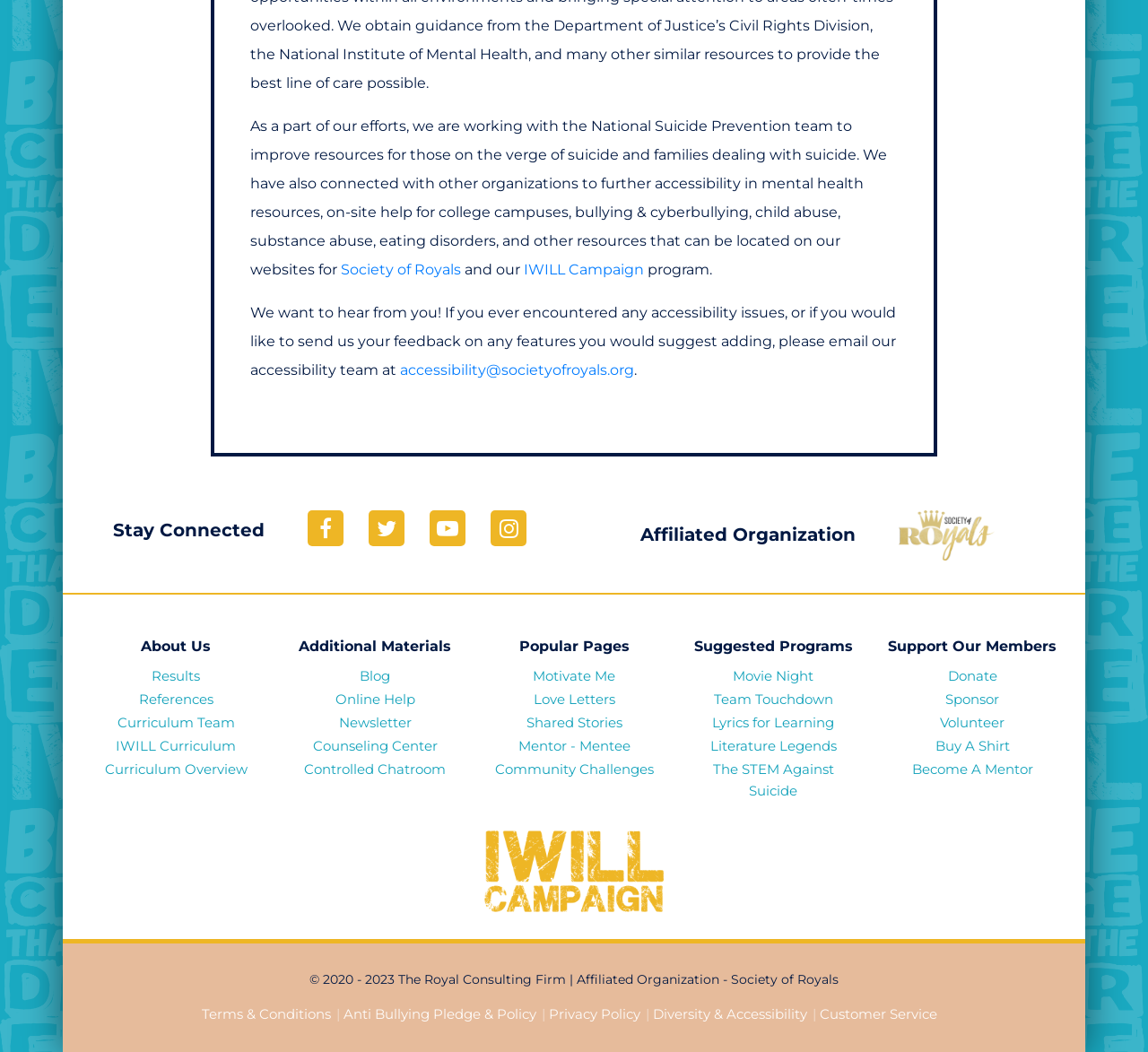Given the element description "Privacy Policy" in the screenshot, predict the bounding box coordinates of that UI element.

None